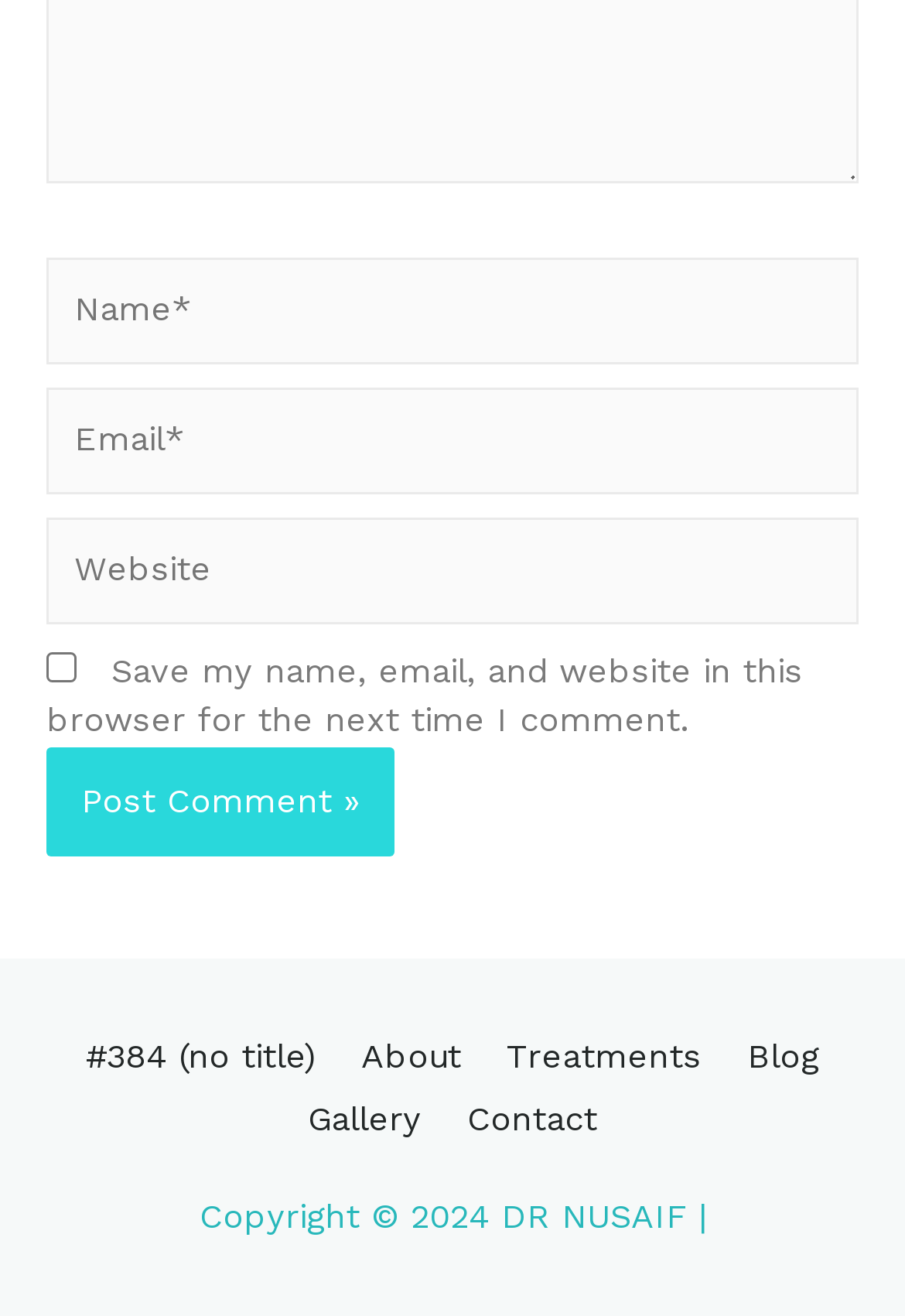What is the purpose of the checkbox?
Using the image as a reference, deliver a detailed and thorough answer to the question.

The checkbox is labeled 'Save my name, email, and website in this browser for the next time I comment.' This suggests that its purpose is to save the user's comment information for future use.